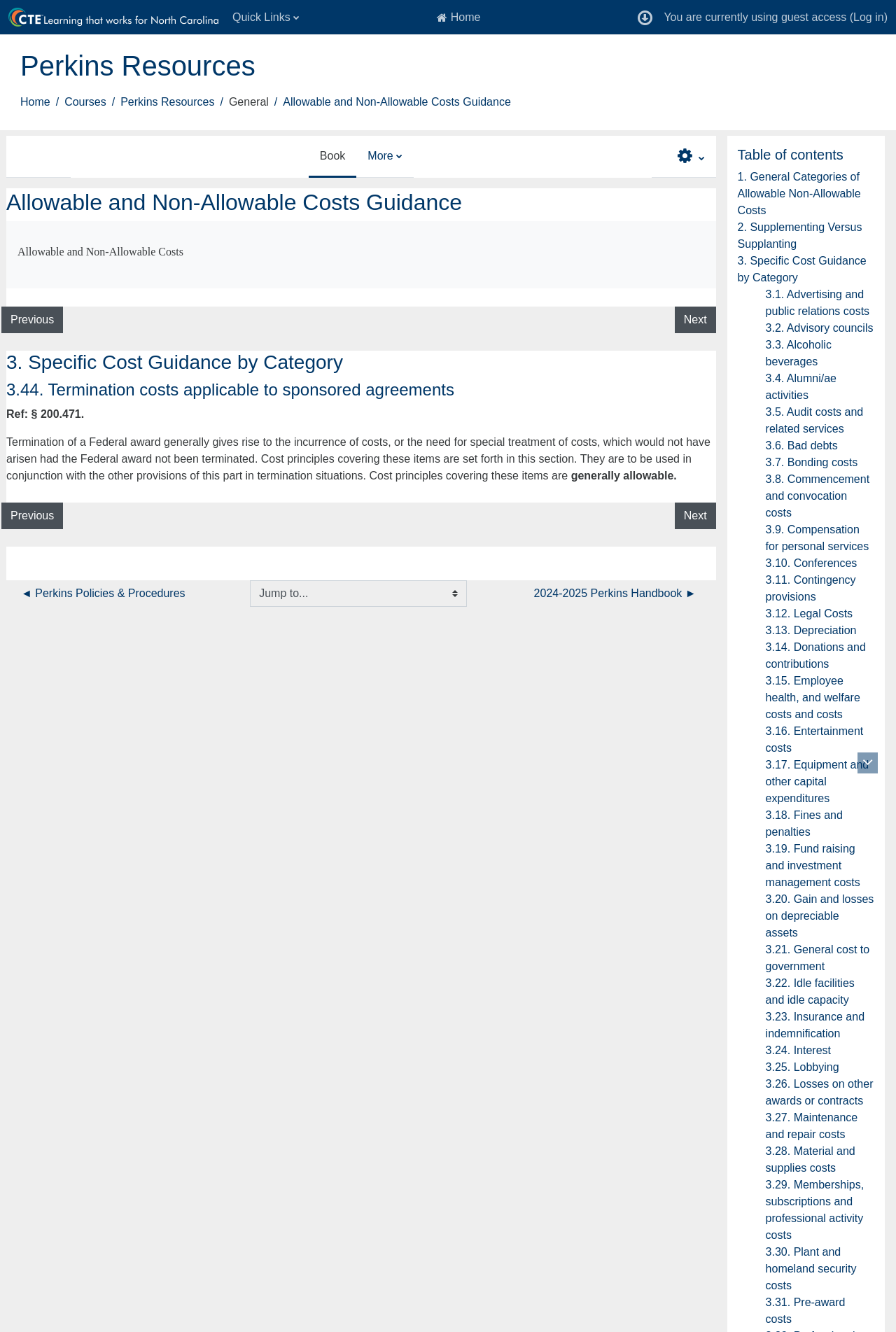Produce a meticulous description of the webpage.

The webpage is about "Allowable and Non-Allowable Costs Guidance: Termination costs applicable to sponsored agreements" provided by NC Perkins. 

At the top of the page, there is a navigation bar with a site logo, a "Quick Links" dropdown menu, and a "Back to top" button. Below this, there is a horizontal menu bar with links to "Home", "Courses", "Perkins Resources", and "General". 

On the left side of the page, there is a vertical navigation bar with links to different sections of the guidance, including "Book", "More", and "Page 30". 

The main content of the page is divided into sections, with headings such as "Allowable and Non-Allowable Costs Guidance", "3. Specific Cost Guidance by Category", and "3.44. Termination costs applicable to sponsored agreements". The text in these sections provides detailed guidance on allowable and non-allowable costs, including termination costs applicable to sponsored agreements. 

There are also links to previous and next pages, as well as a "Jump to..." dropdown menu that allows users to navigate to specific sections of the guidance. At the bottom of the page, there is a table of contents with links to different sections of the guidance, including "General Categories of Allowable Non-Allowable Costs", "Supplementing Versus Supplanting", and "Specific Cost Guidance by Category".